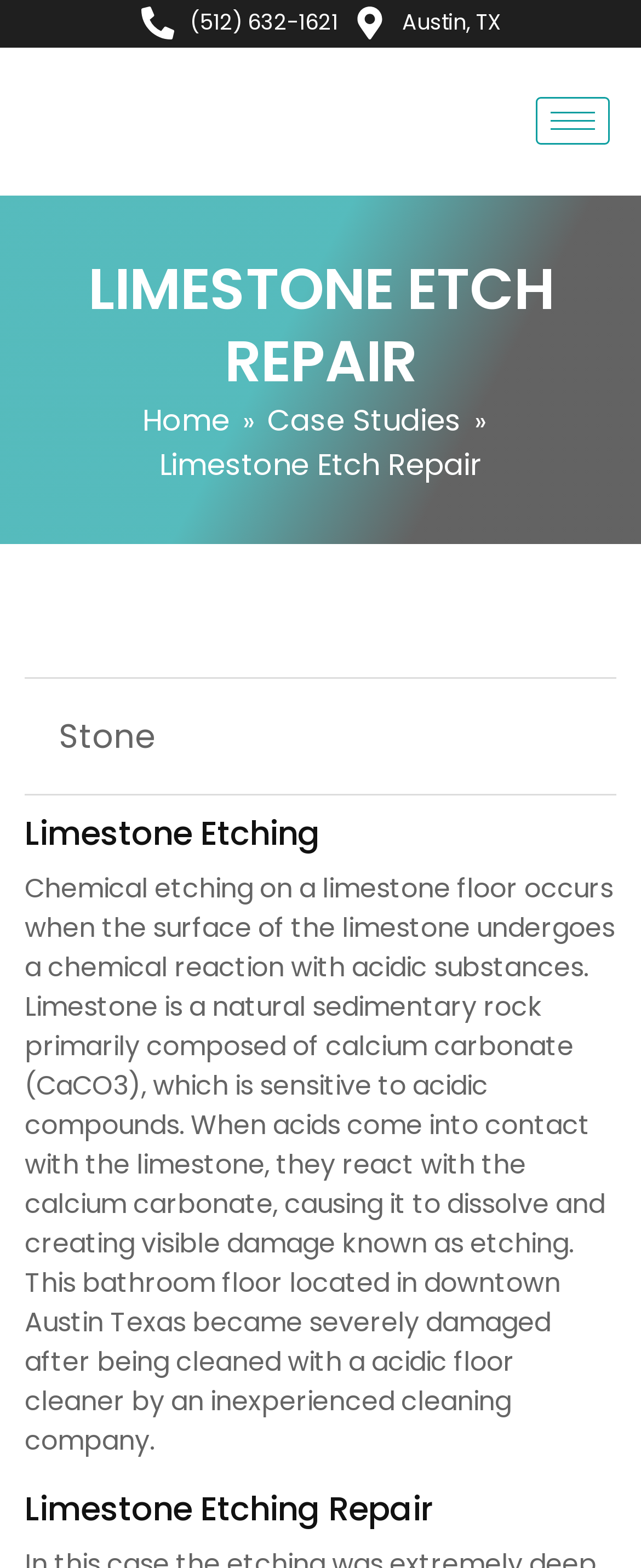What is the composition of limestone?
Look at the screenshot and respond with a single word or phrase.

Calcium carbonate (CaCO3)